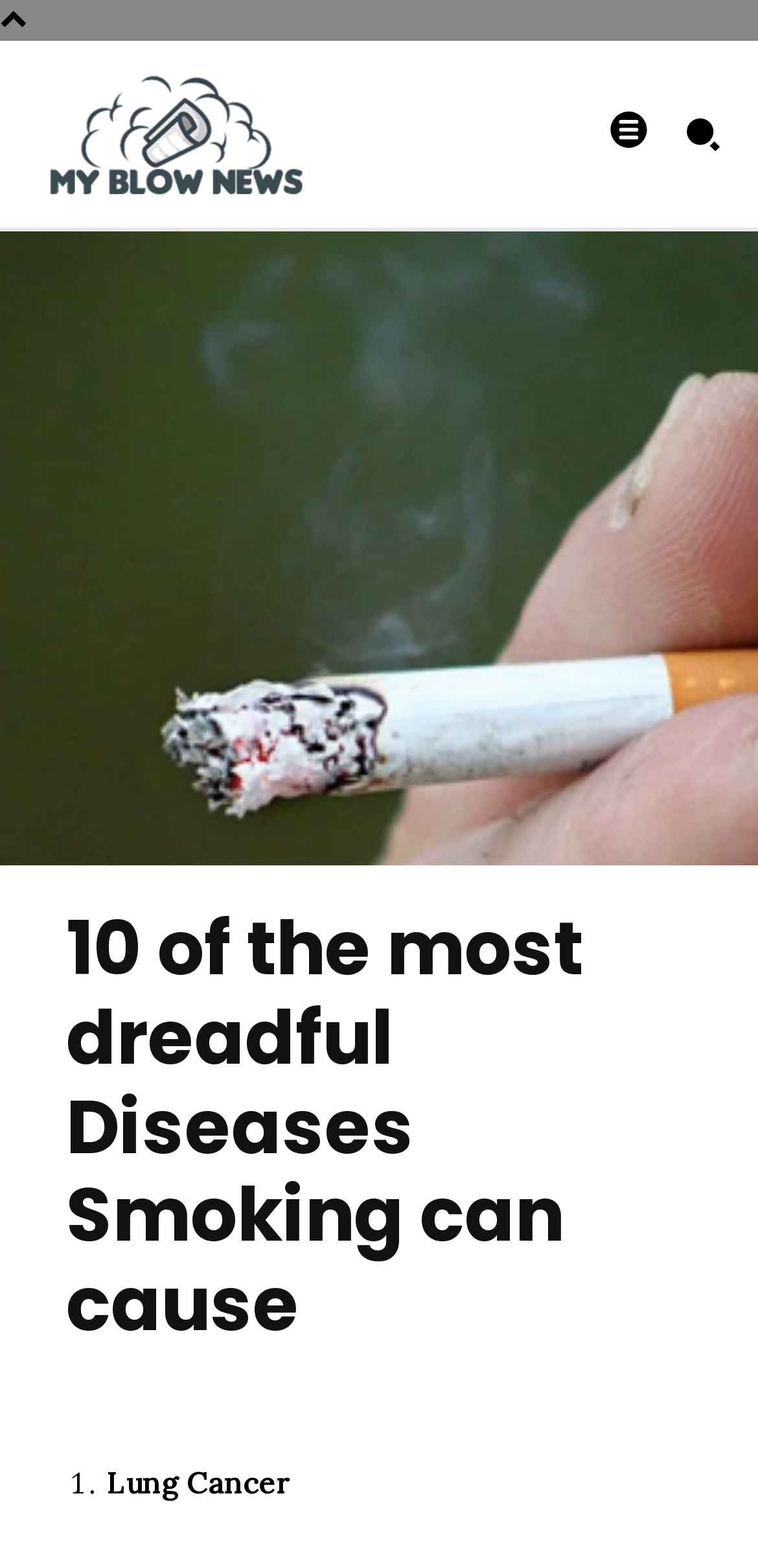Please provide a one-word or phrase answer to the question: 
Is the webpage focused on a specific disease?

No